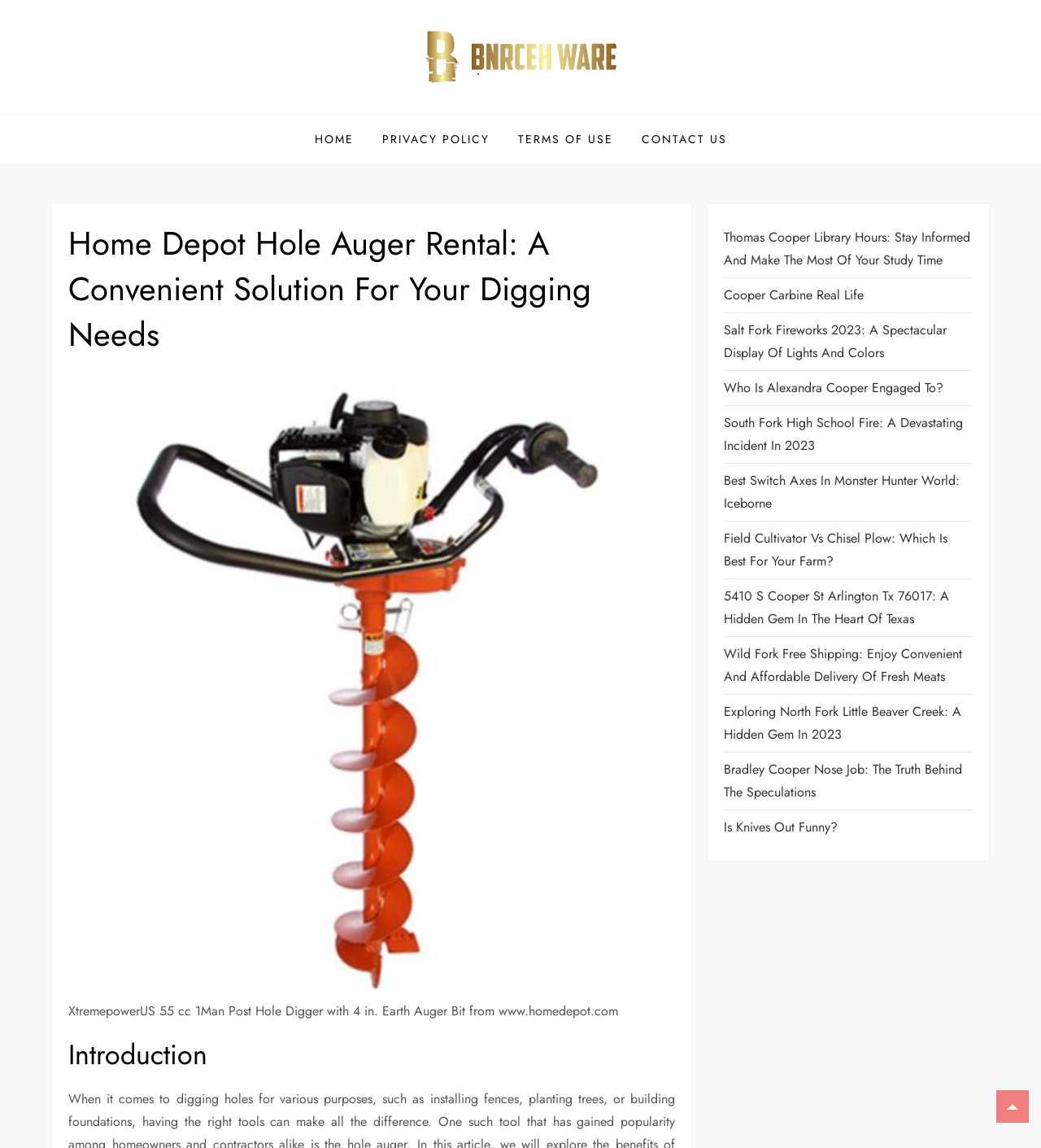Using floating point numbers between 0 and 1, provide the bounding box coordinates in the format (top-left x, top-left y, bottom-right x, bottom-right y). Locate the UI element described here: Home

[0.29, 0.1, 0.351, 0.142]